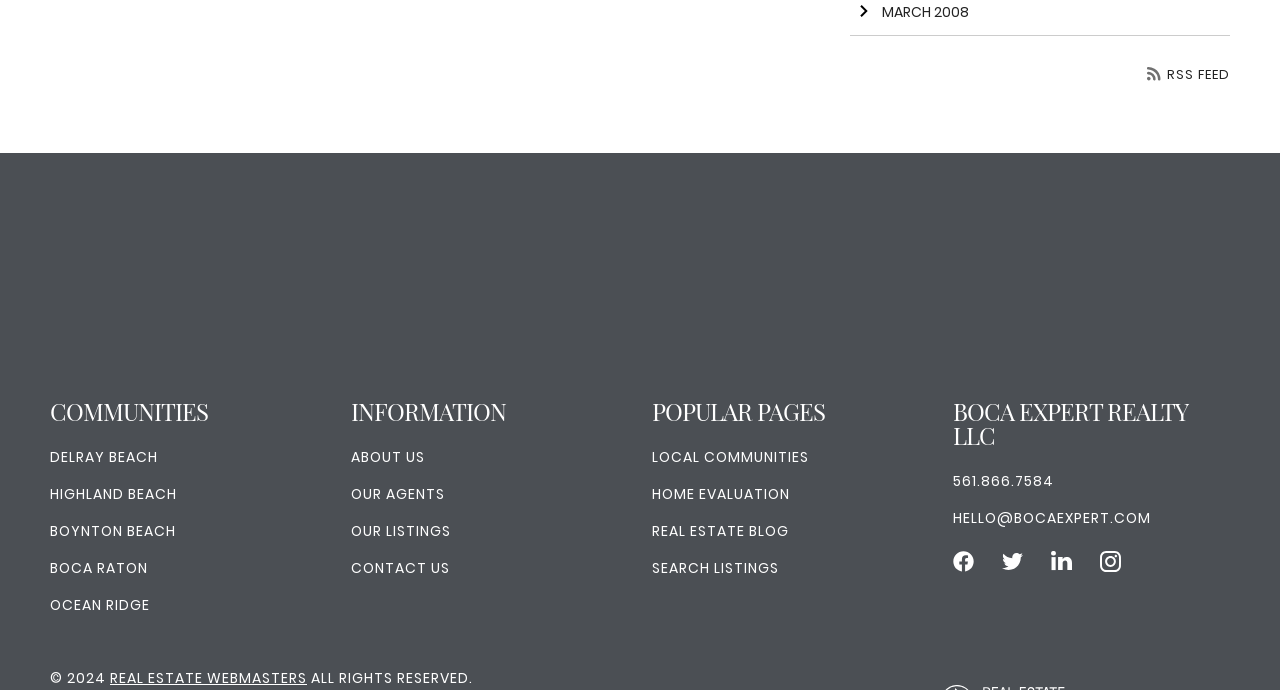Please find the bounding box coordinates of the clickable region needed to complete the following instruction: "View Delray Beach community". The bounding box coordinates must consist of four float numbers between 0 and 1, i.e., [left, top, right, bottom].

[0.039, 0.648, 0.123, 0.678]